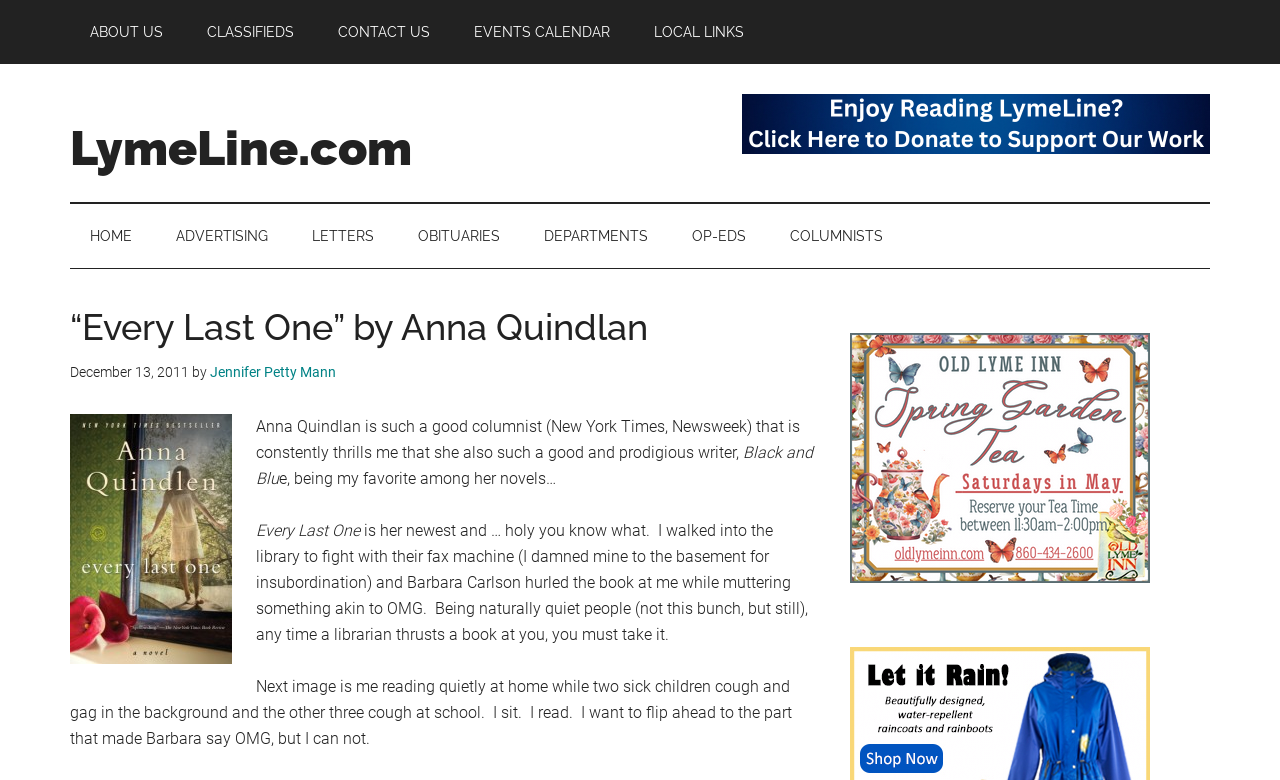Articulate a complete and detailed caption of the webpage elements.

The webpage is about a book review of "Every Last One" by Anna Quindlan. At the top, there are three "Skip to" links, followed by a main navigation menu with five links: "ABOUT US", "CLASSIFIEDS", "CONTACT US", "EVENTS CALENDAR", and "LOCAL LINKS". Below the main navigation menu, there is a link to "LymeLine.com" and a static text describing the website as "Community News for Lyme and Old Lyme, CT".

On the left side, there is a secondary navigation menu with seven links: "HOME", "ADVERTISING", "LETTERS", "OBITUARIES", "DEPARTMENTS", "OP-EDS", and "COLUMNISTS". Below the secondary navigation menu, there is a header section with a heading "“Every Last One” by Anna Quindlan" and a time stamp "December 13, 2011". The author's name, "Jennifer Petty Mann", is also mentioned.

The main content of the webpage is a book review, which starts with a brief introduction to Anna Quindlan's writing style. The review is divided into several paragraphs, with the title of the book "Every Last One" mentioned multiple times. There is also an image on the page, but its content is not described.

On the right side, there is a primary sidebar with a heading "Primary Sidebar" and an advertisement iframe. There is another advertisement iframe above the primary sidebar.